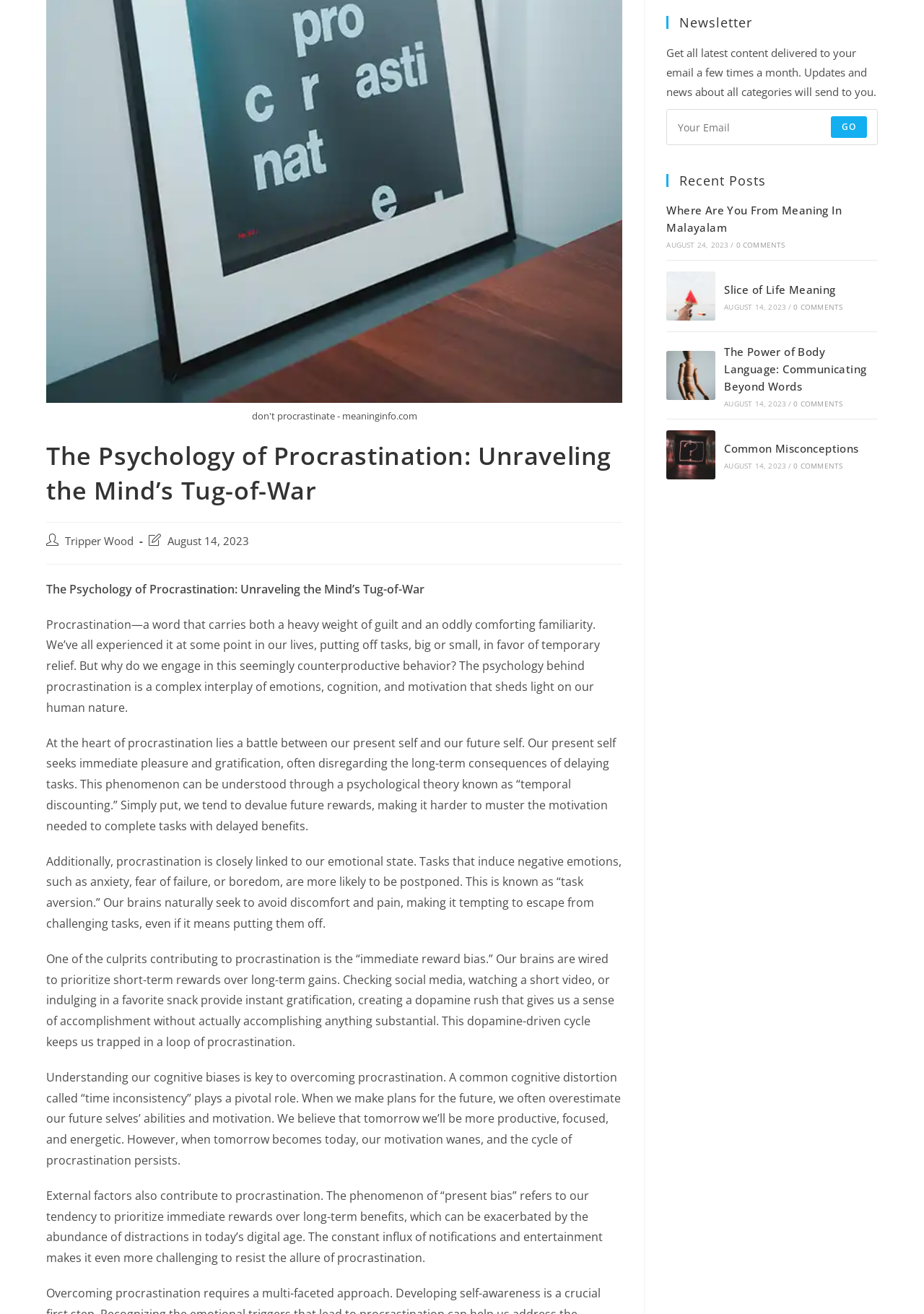Given the element description Slice of Life Meaning, specify the bounding box coordinates of the corresponding UI element in the format (top-left x, top-left y, bottom-right x, bottom-right y). All values must be between 0 and 1.

[0.784, 0.215, 0.904, 0.226]